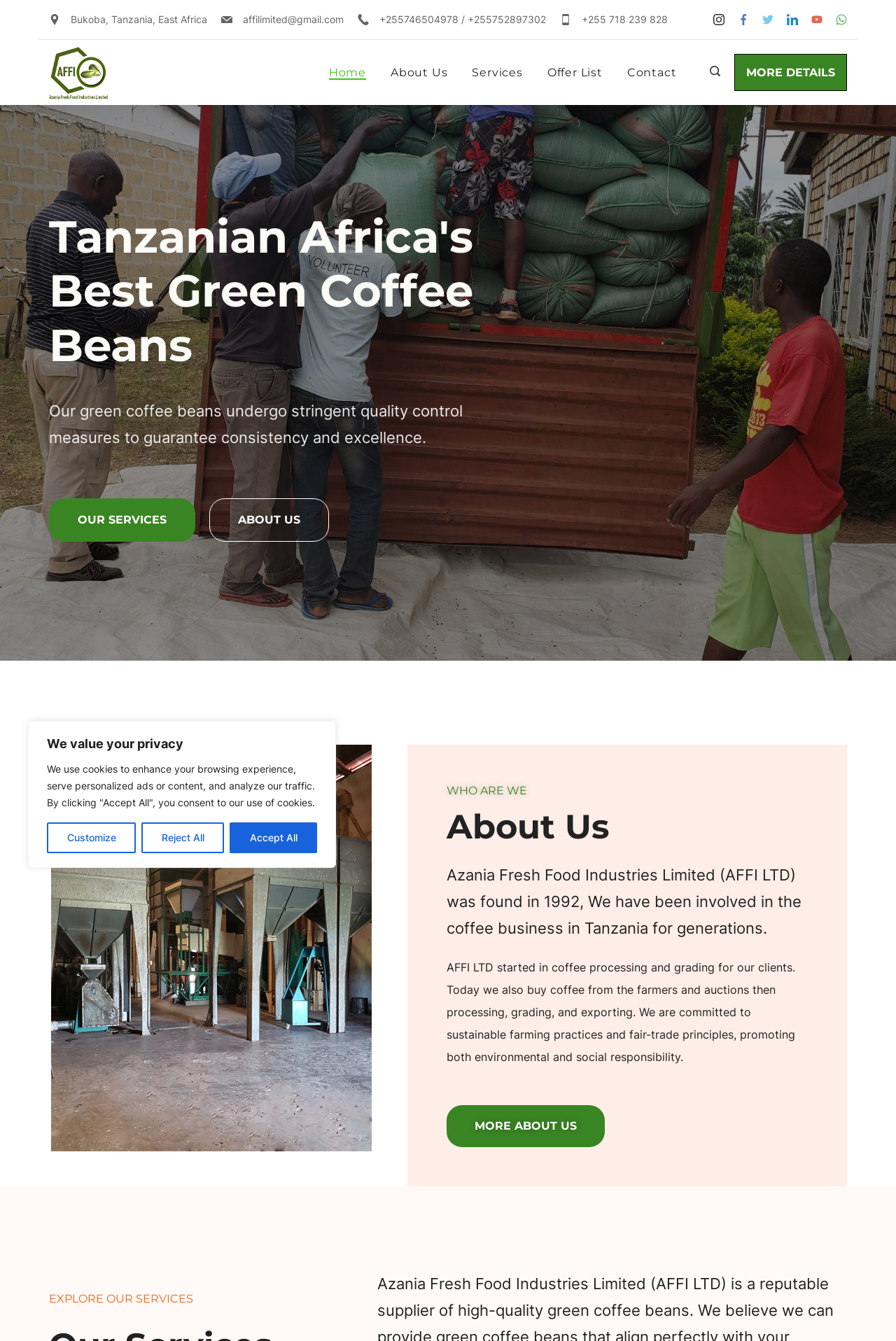Find the bounding box coordinates of the element to click in order to complete this instruction: "Click the About Us link". The bounding box coordinates must be four float numbers between 0 and 1, denoted as [left, top, right, bottom].

[0.422, 0.048, 0.513, 0.06]